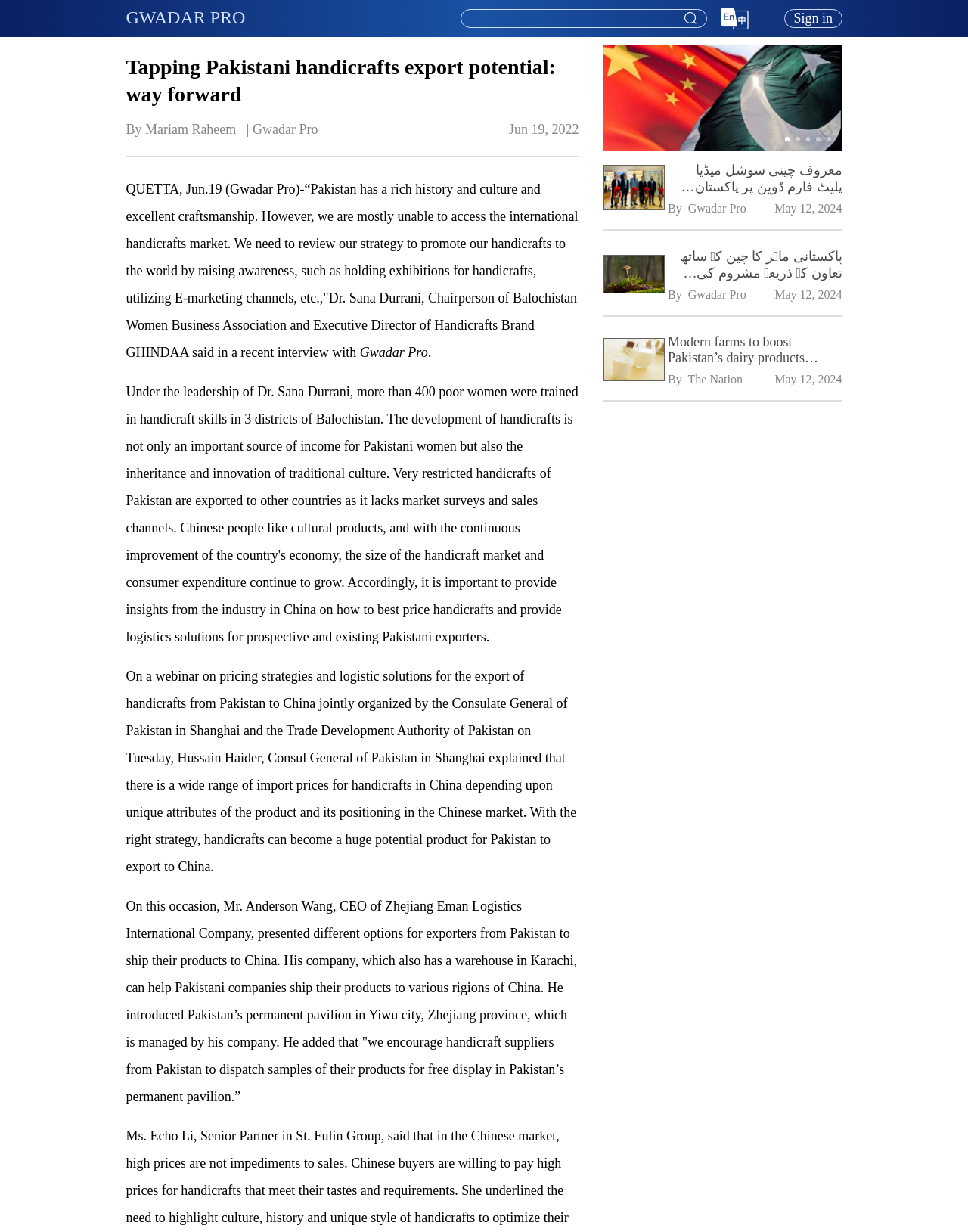Give the bounding box coordinates for the element described as: "title="China-Pakistan Joint Statement"".

[0.376, 0.115, 0.623, 0.124]